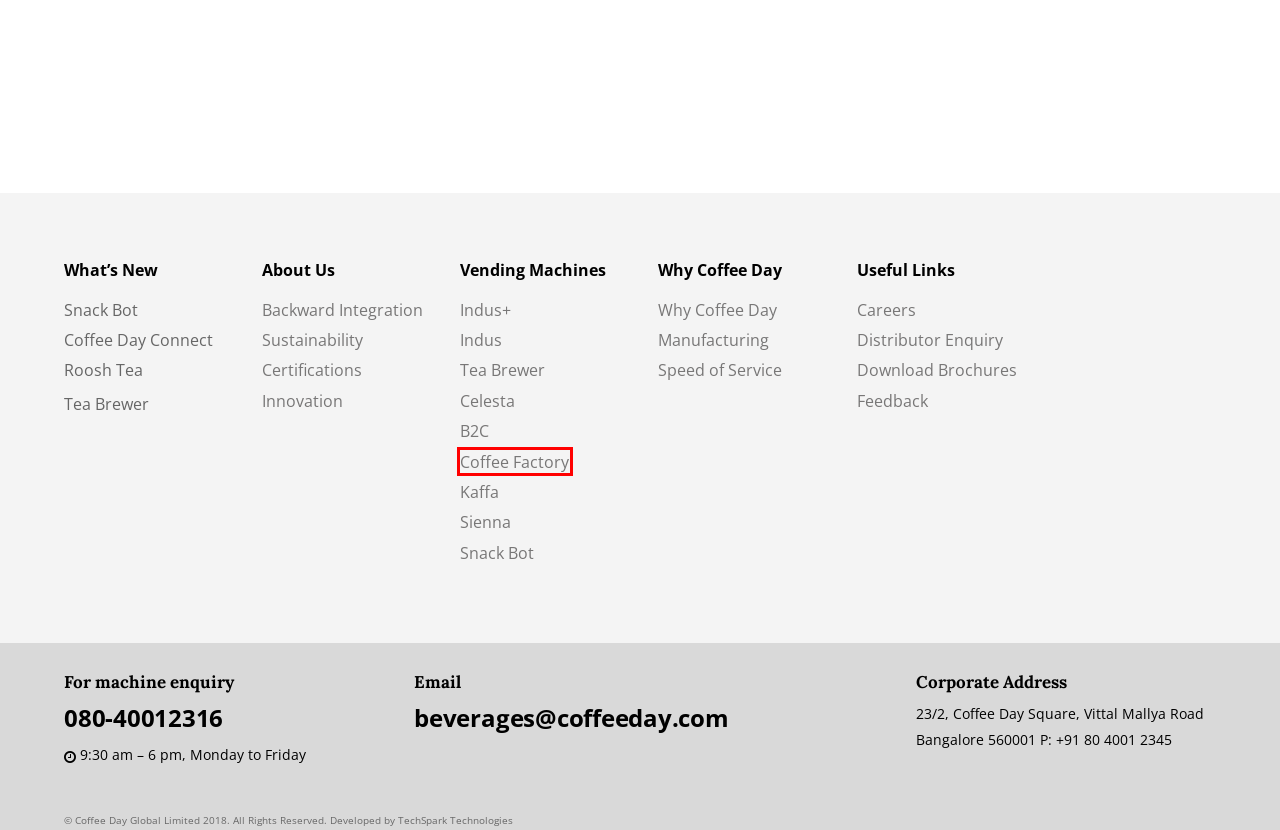Examine the screenshot of a webpage with a red bounding box around a specific UI element. Identify which webpage description best matches the new webpage that appears after clicking the element in the red bounding box. Here are the candidates:
A. Coffee Day Roosh teas || Black, Green, Flavored, Premium tea bags
B. Sienna Coffee Machine || CCD semi automatic coffee machine
C. Indus Plus Coffee Machine || CCD vending machine || Fully Automatic
D. Careers - Coffee Day Beverages
E. Celesta Coffee Vending Machine || Cafe Coffee Day || Fully Automatic
F. B2C Coffee Day Vending Machine || CCD Fully Auto Coffee Vending Machine
G. CCD Snack Vending Machine || Snack Bot
H. Coffee Factory || CCD Coffee Vending Machine

H